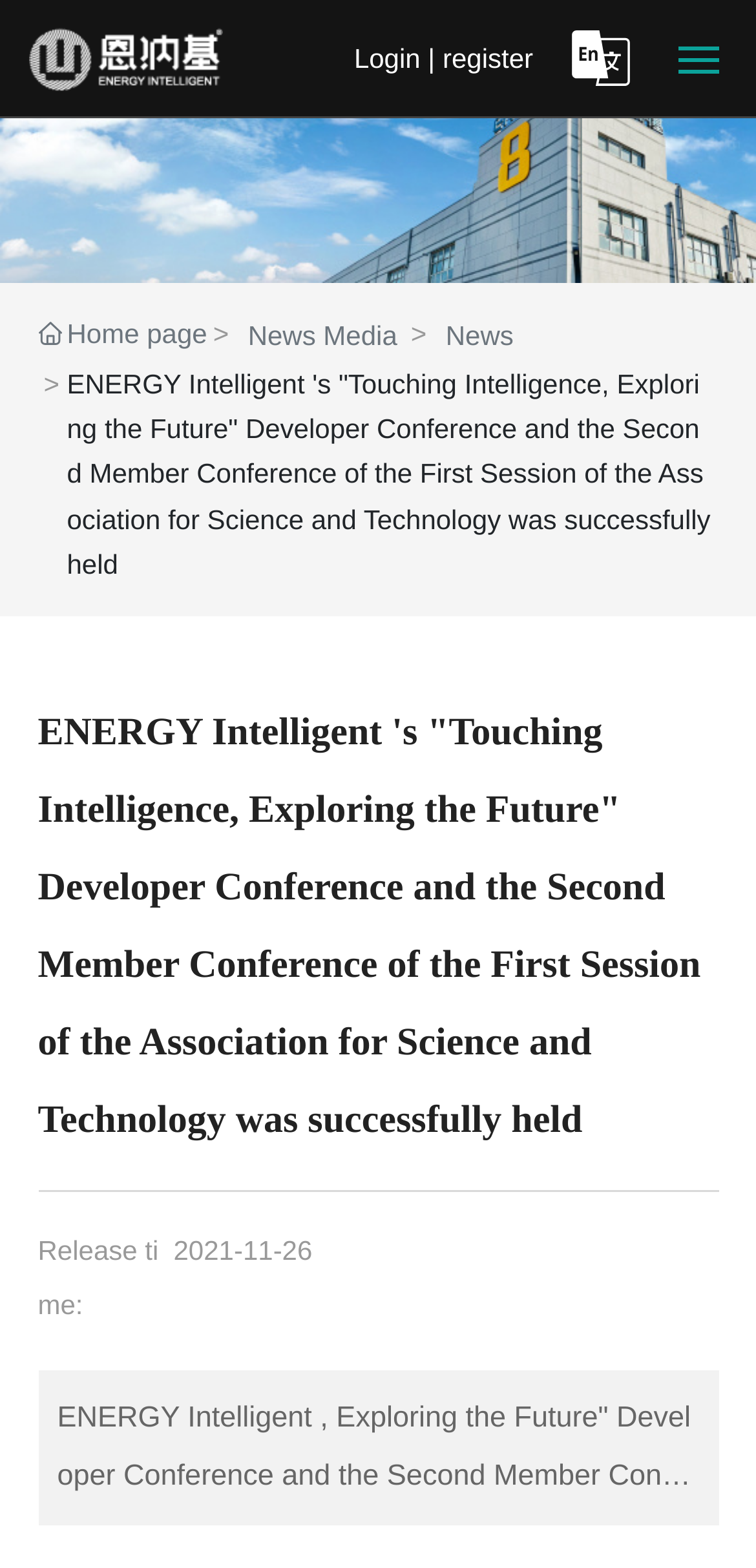Please determine the bounding box coordinates of the element to click in order to execute the following instruction: "Click the About us link". The coordinates should be four float numbers between 0 and 1, specified as [left, top, right, bottom].

[0.051, 0.159, 0.909, 0.187]